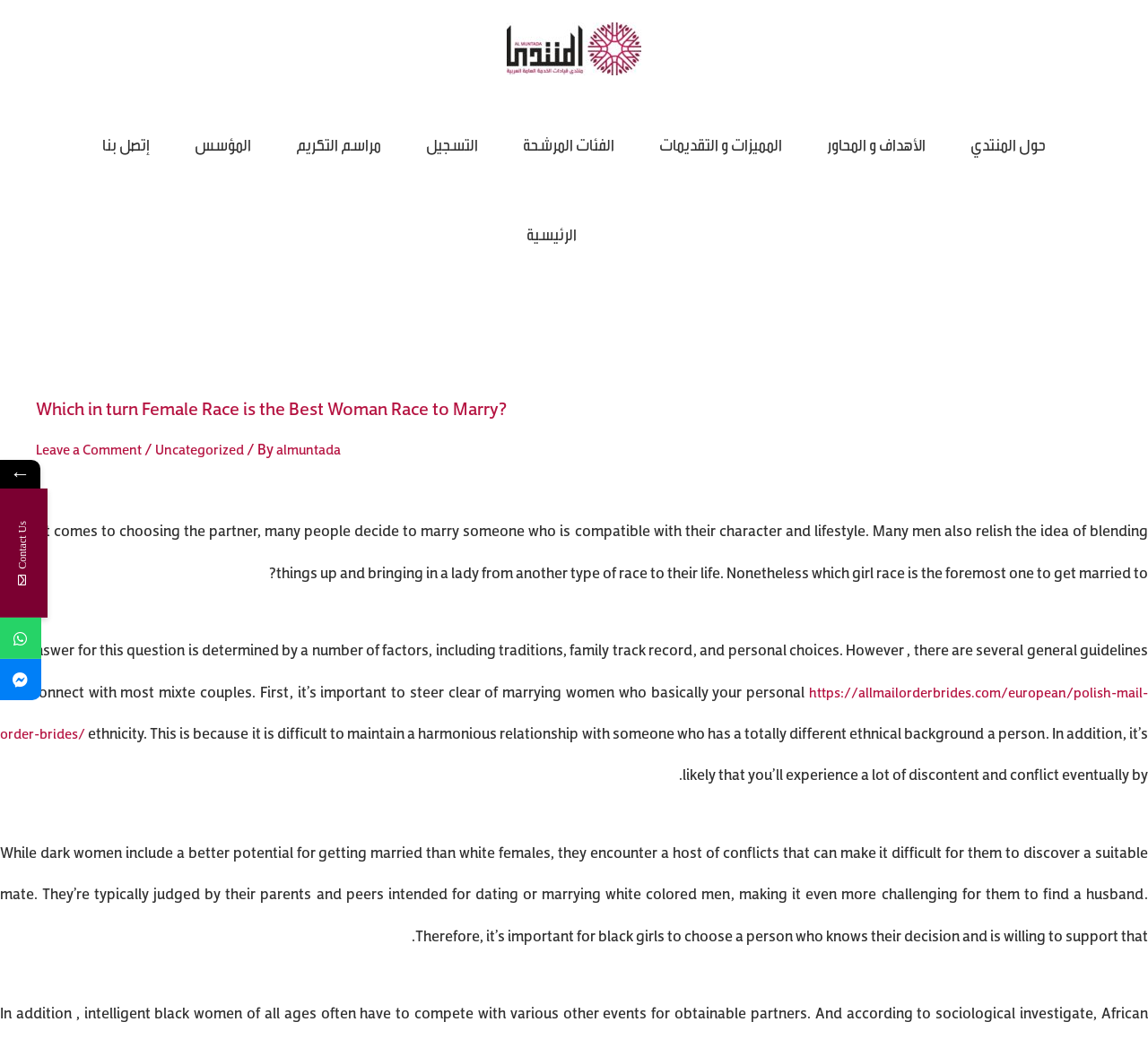How many paragraphs are in the article?
Please provide a comprehensive answer based on the visual information in the image.

The article contains three paragraphs, which discuss the topic of choosing a partner and the challenges that come with it. The paragraphs are separated by line breaks and have bounding boxes of [0.0, 0.489, 1.0, 0.558], [0.0, 0.602, 1.0, 0.672], and [0.0, 0.795, 1.0, 0.905] respectively.